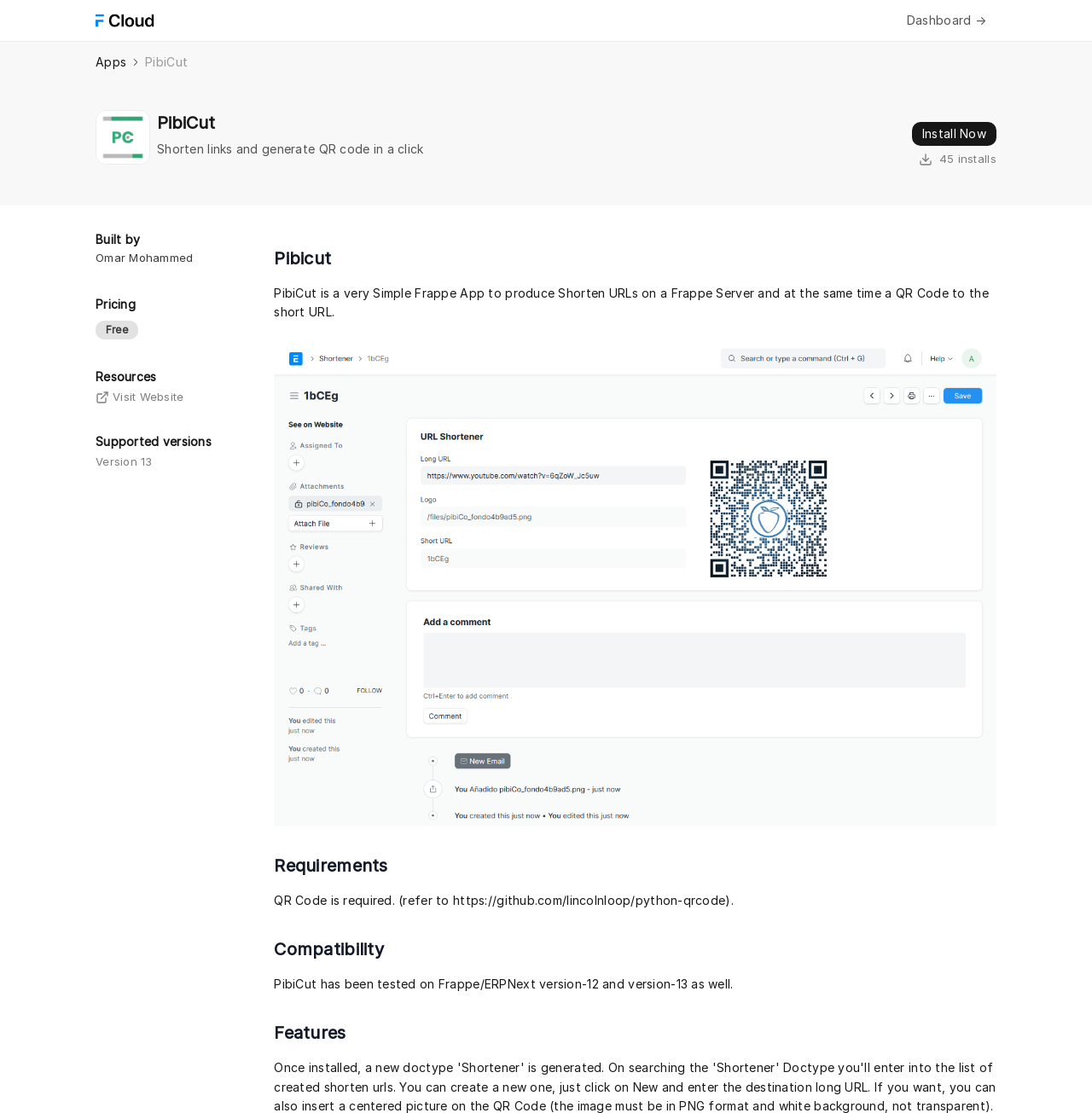Identify the bounding box coordinates for the region to click in order to carry out this instruction: "Learn more about PibiCut". Provide the coordinates using four float numbers between 0 and 1, formatted as [left, top, right, bottom].

[0.144, 0.099, 0.388, 0.122]